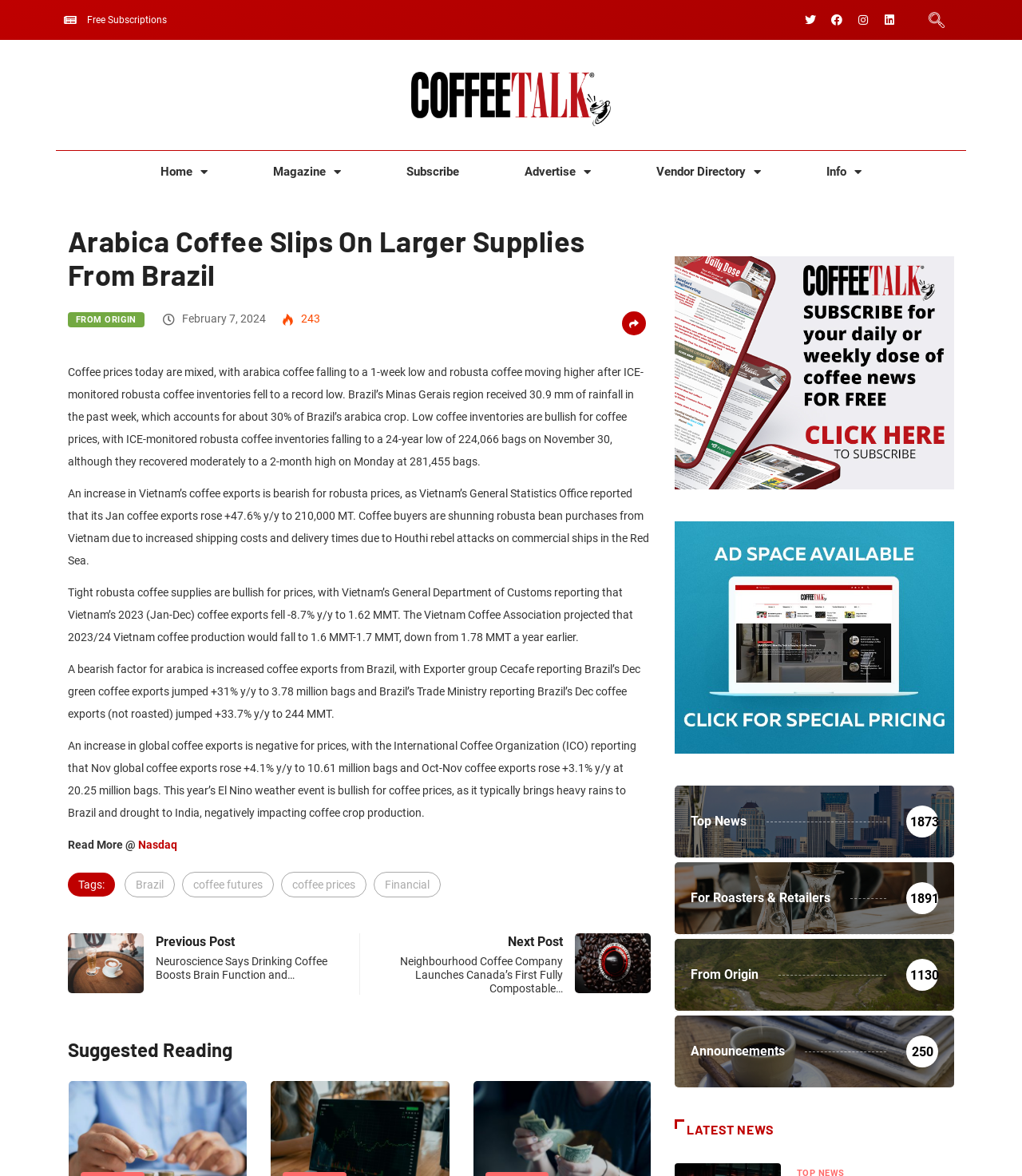What is the name of the previous post?
Give a single word or phrase answer based on the content of the image.

Neuroscience Says Drinking Coffee Boosts Brain Function and…